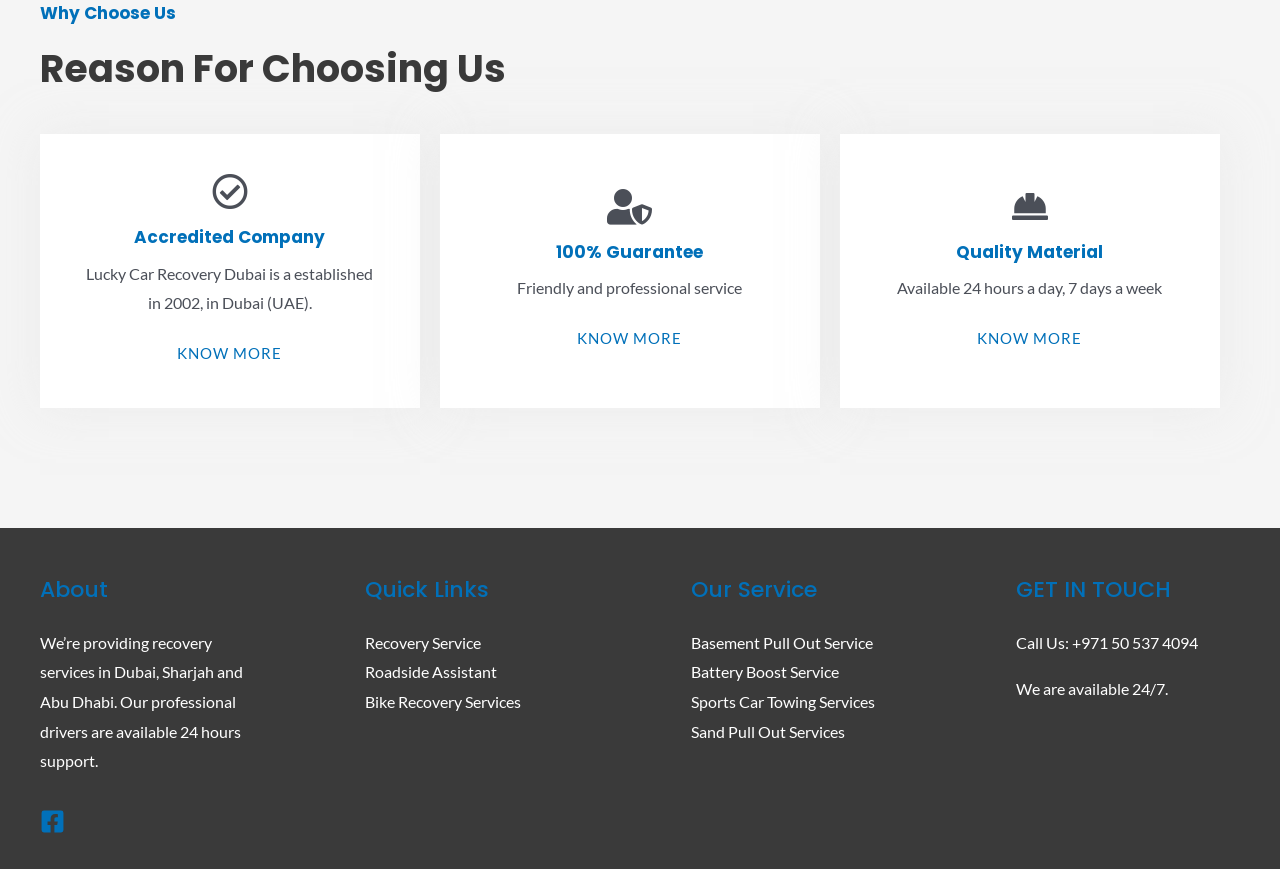Answer the question below in one word or phrase:
What is the name of the company?

Lucky Car Recovery Dubai